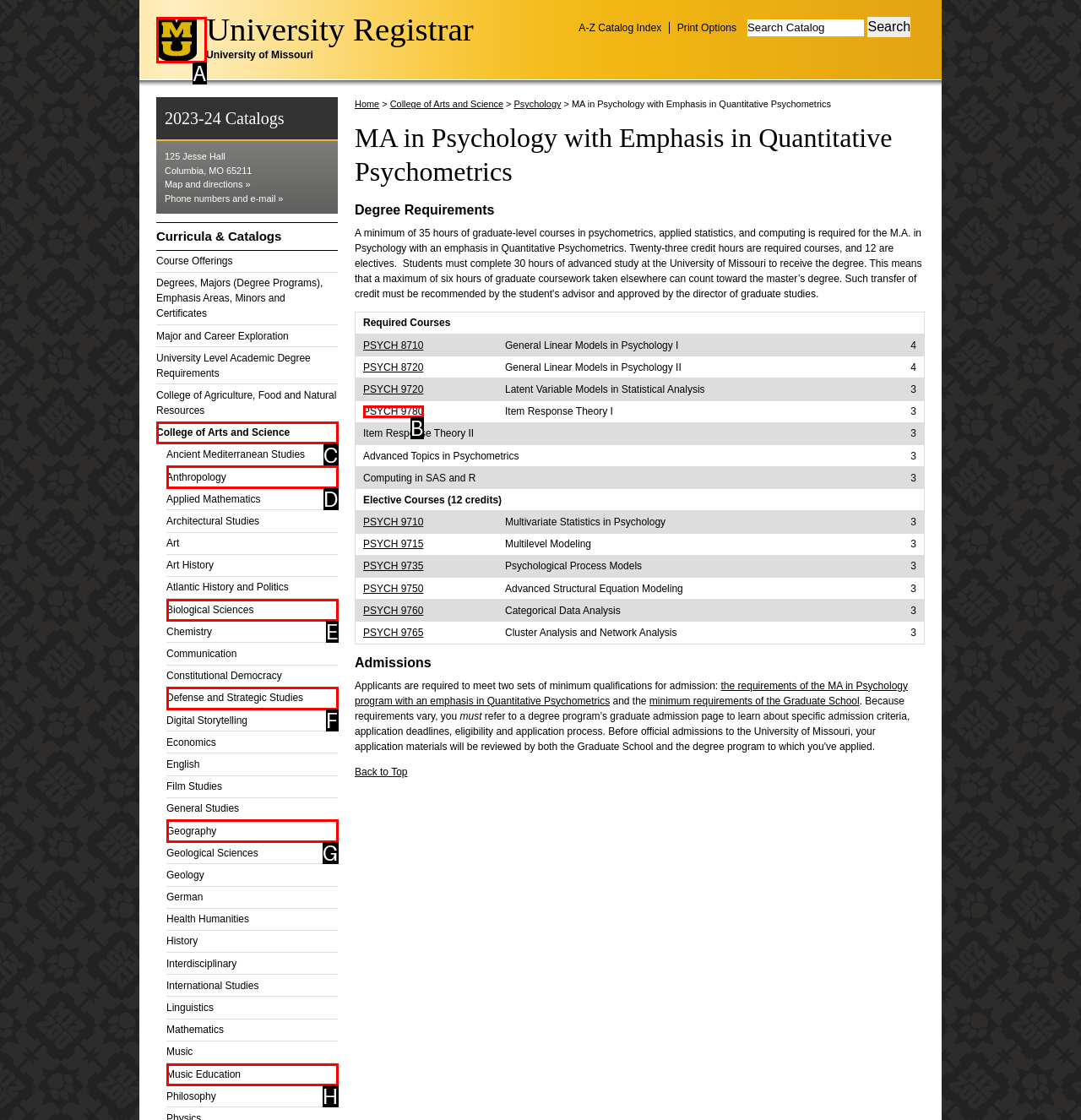Select the letter of the option that corresponds to: College of Arts and Science
Provide the letter from the given options.

C